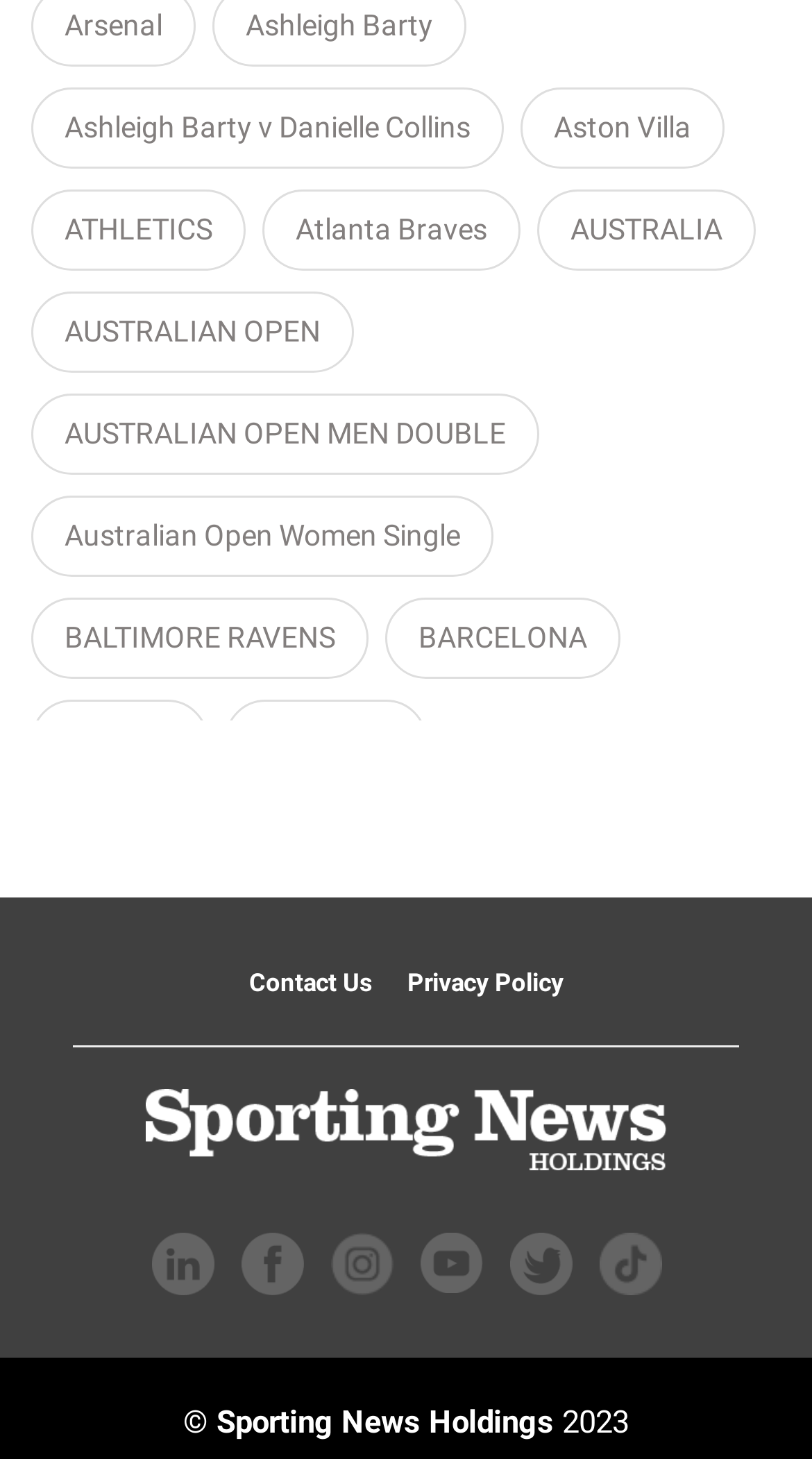Find the bounding box coordinates for the element that must be clicked to complete the instruction: "Visit the Australian Open page". The coordinates should be four float numbers between 0 and 1, indicated as [left, top, right, bottom].

[0.038, 0.2, 0.436, 0.256]